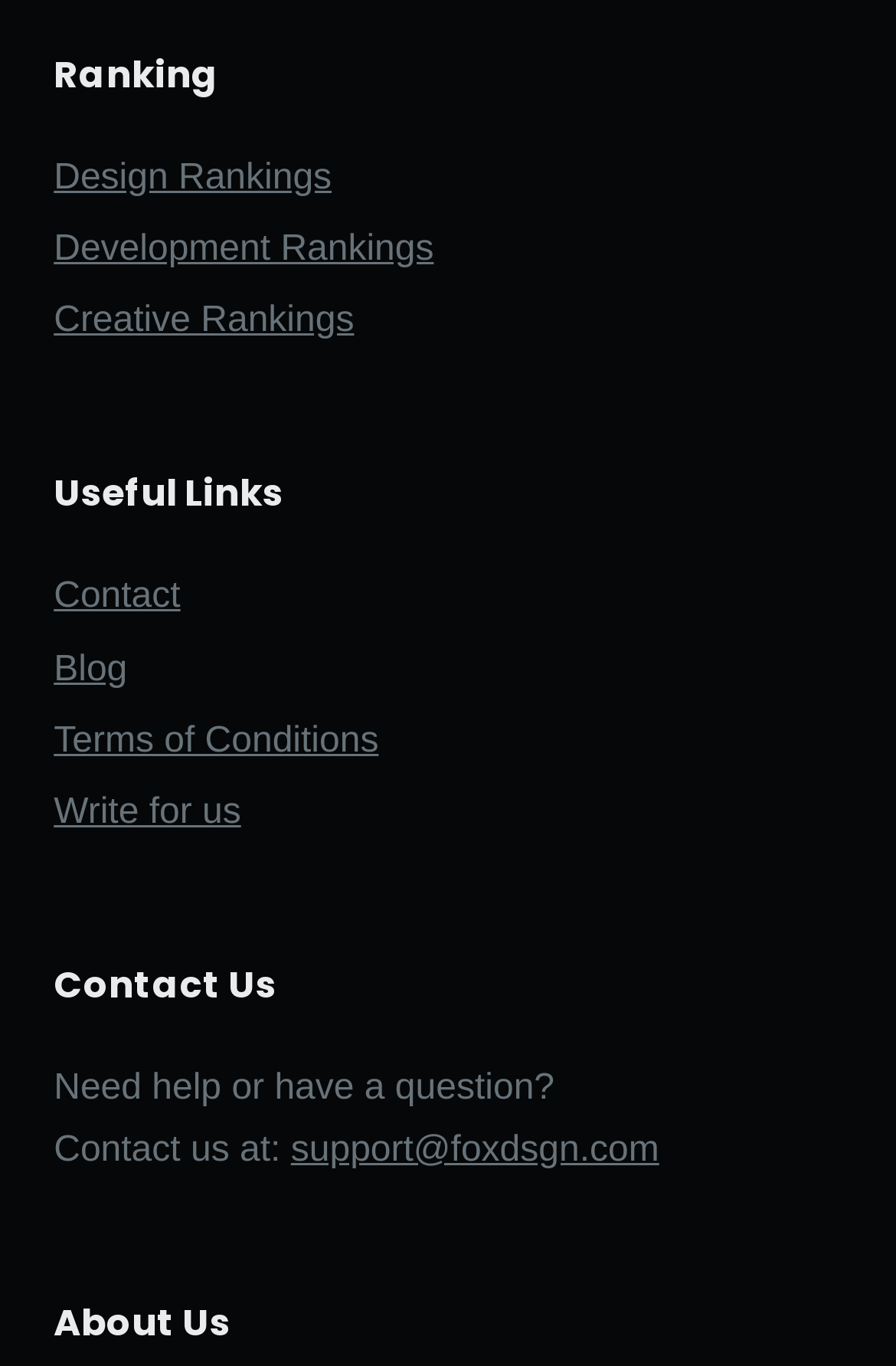Please indicate the bounding box coordinates of the element's region to be clicked to achieve the instruction: "Write a new comment". Provide the coordinates as four float numbers between 0 and 1, i.e., [left, top, right, bottom].

None